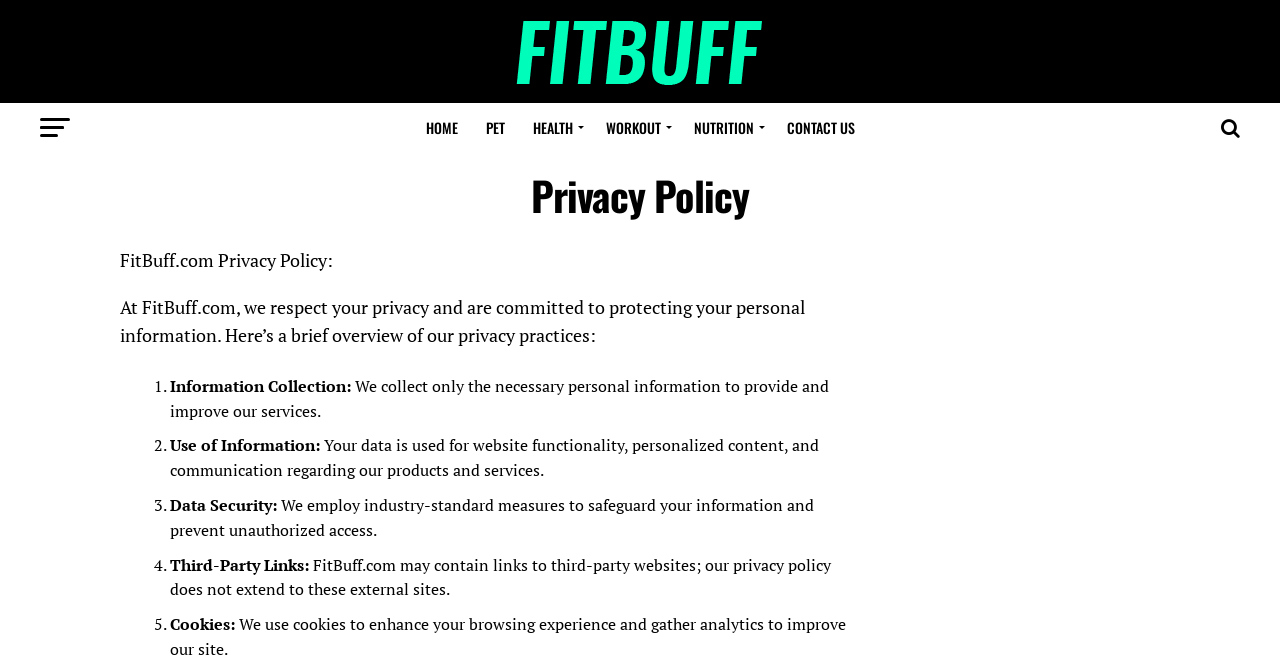Please determine the bounding box coordinates for the element with the description: "Contact Us".

[0.605, 0.155, 0.677, 0.23]